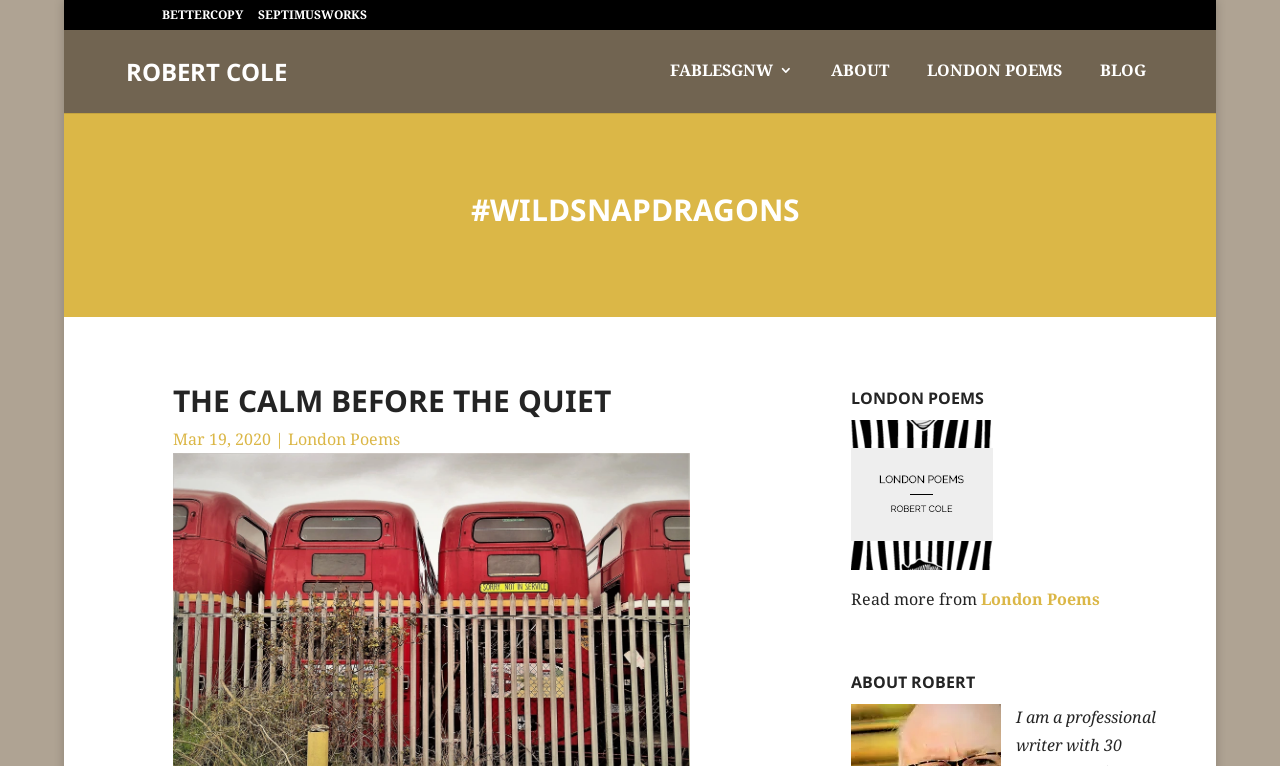What is the title of the first blog post?
Your answer should be a single word or phrase derived from the screenshot.

THE CALM BEFORE THE QUIET